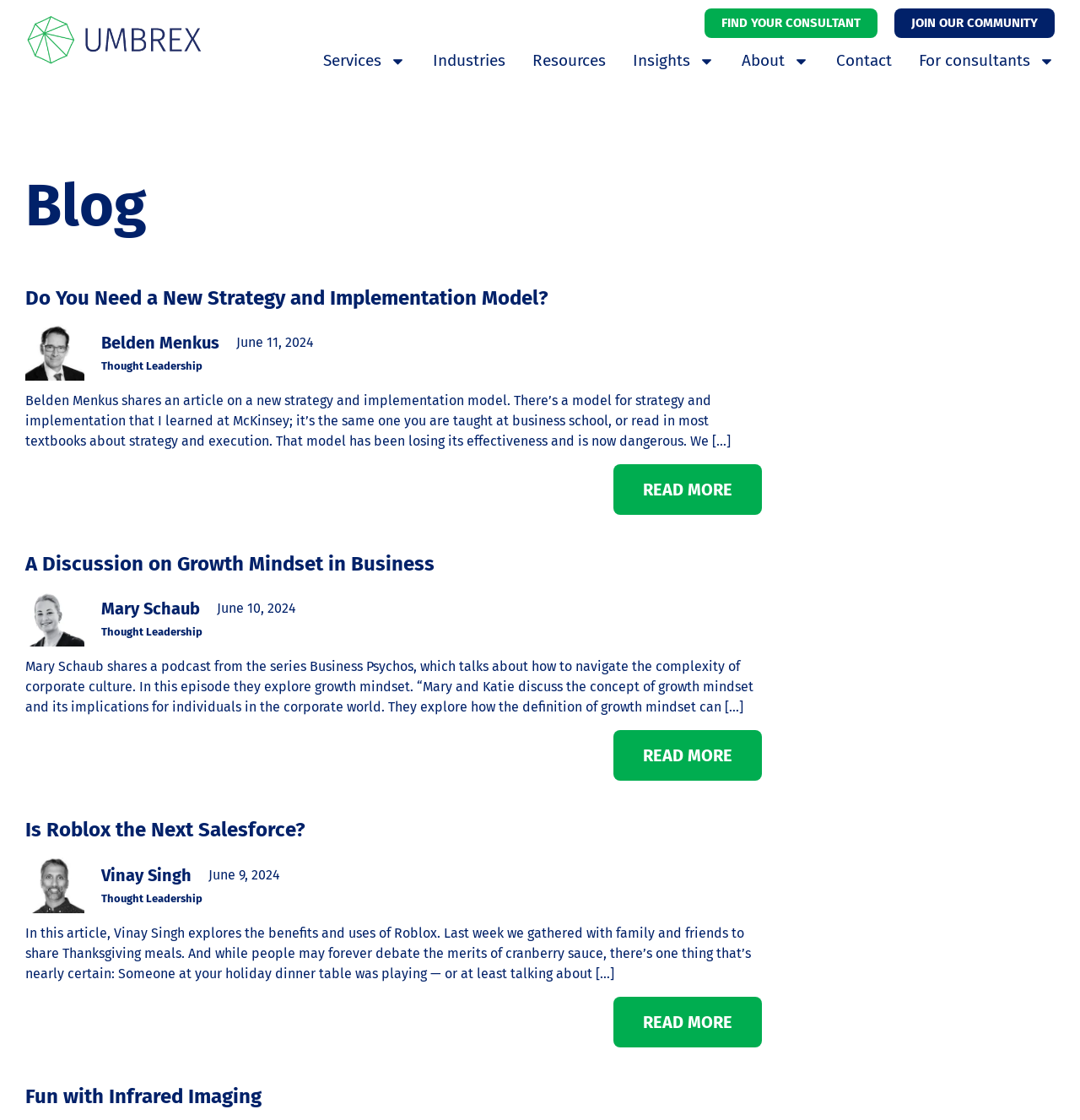Please find the bounding box coordinates of the section that needs to be clicked to achieve this instruction: "Click on 'READ MORE' to learn more about growth mindset in business".

[0.568, 0.652, 0.705, 0.697]